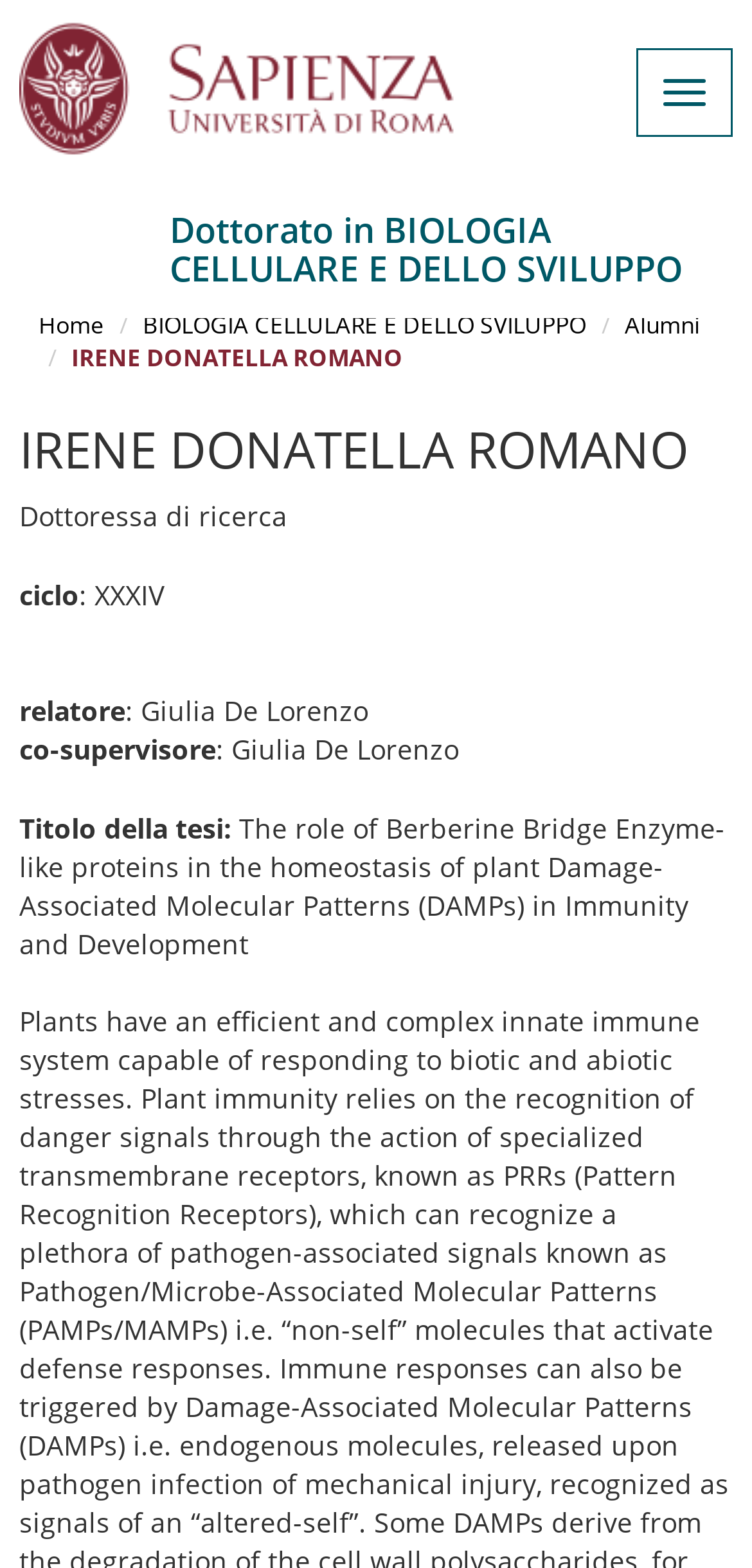Provide the bounding box coordinates of the UI element this sentence describes: "Carpe Diem".

None